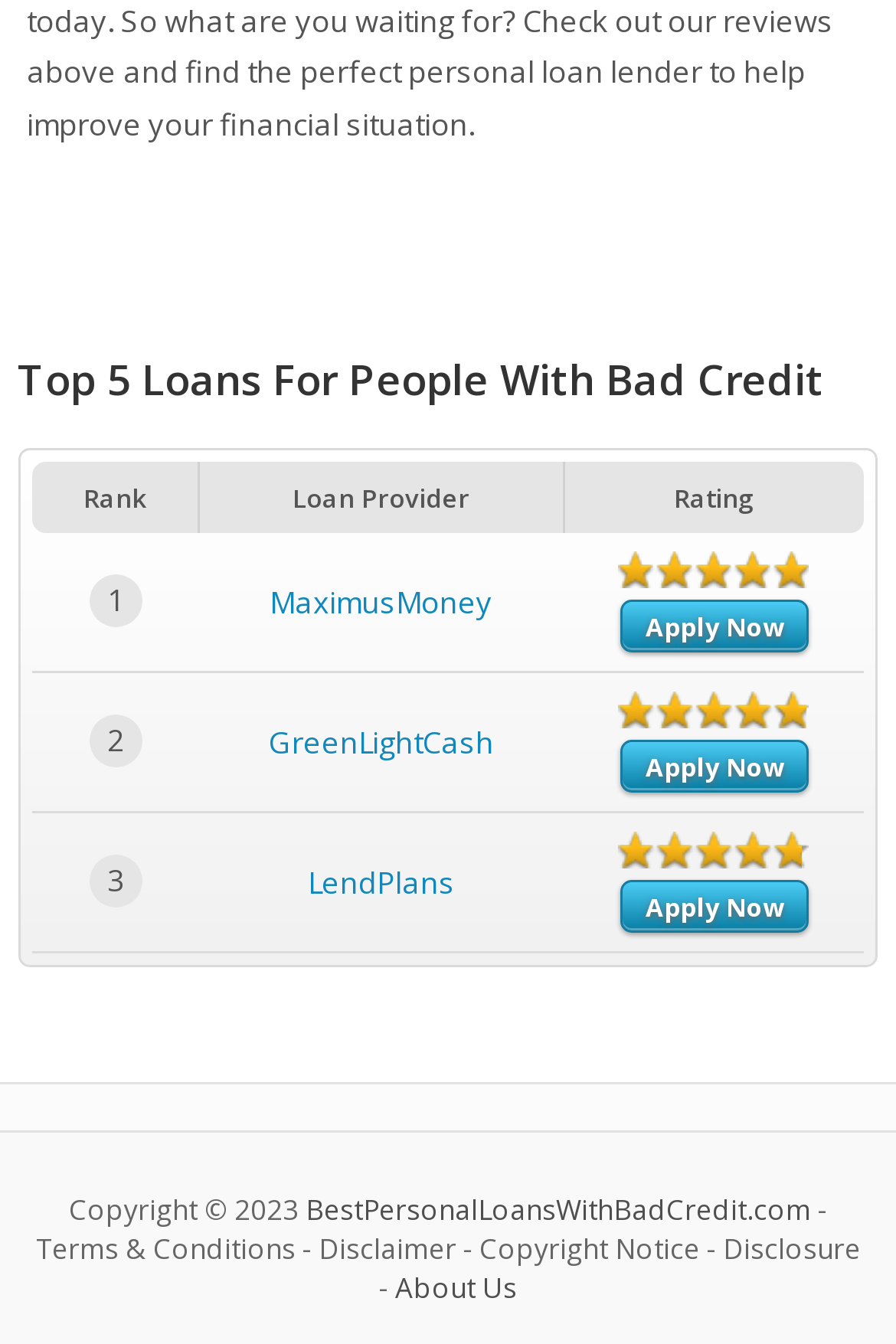Locate the bounding box coordinates of the clickable part needed for the task: "Visit BestPersonalLoansWithBadCredit.com".

[0.341, 0.885, 0.905, 0.914]